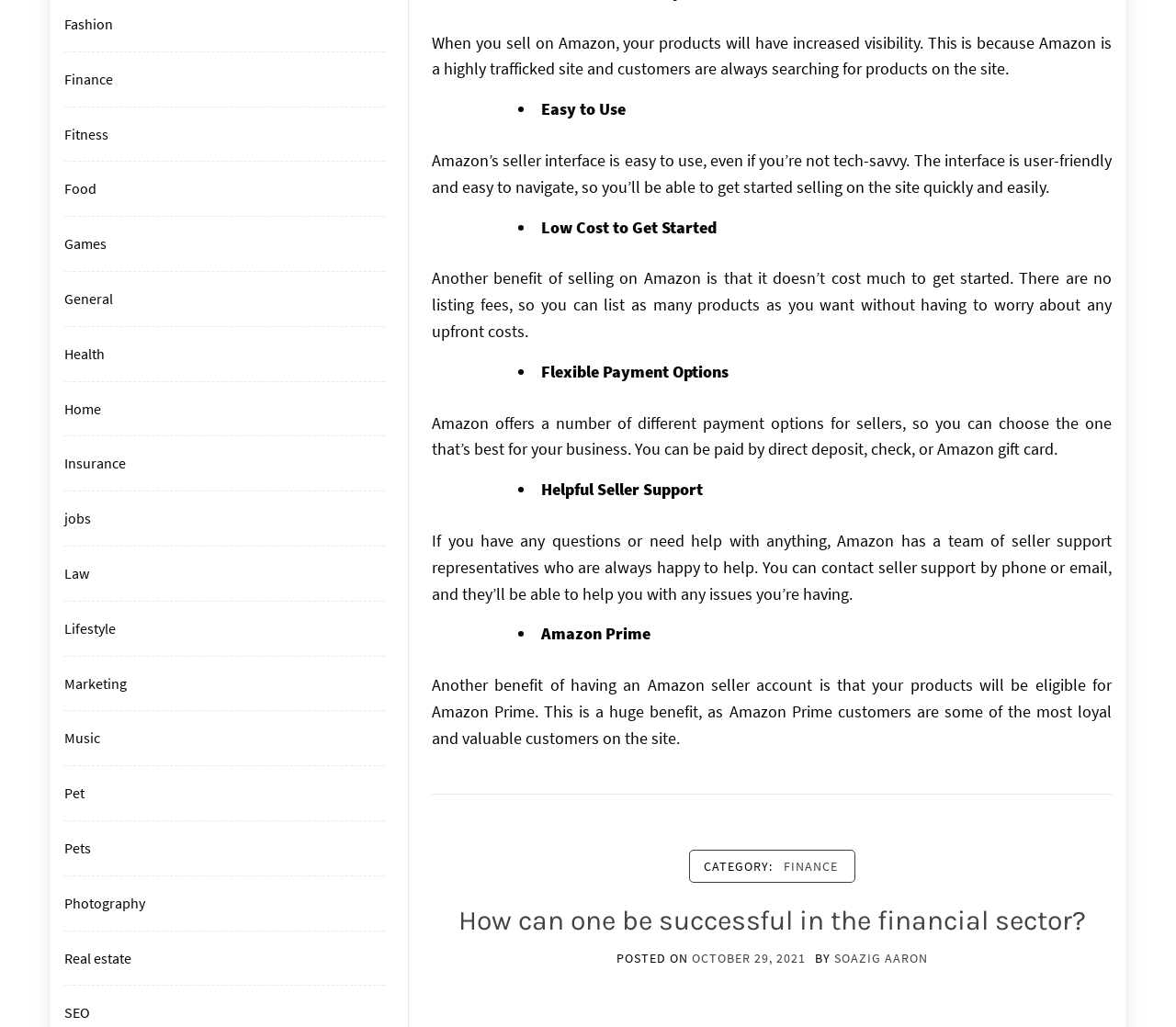Please identify the bounding box coordinates of the region to click in order to complete the task: "Click on 'FINANCE' category". The coordinates must be four float numbers between 0 and 1, specified as [left, top, right, bottom].

[0.66, 0.828, 0.718, 0.858]